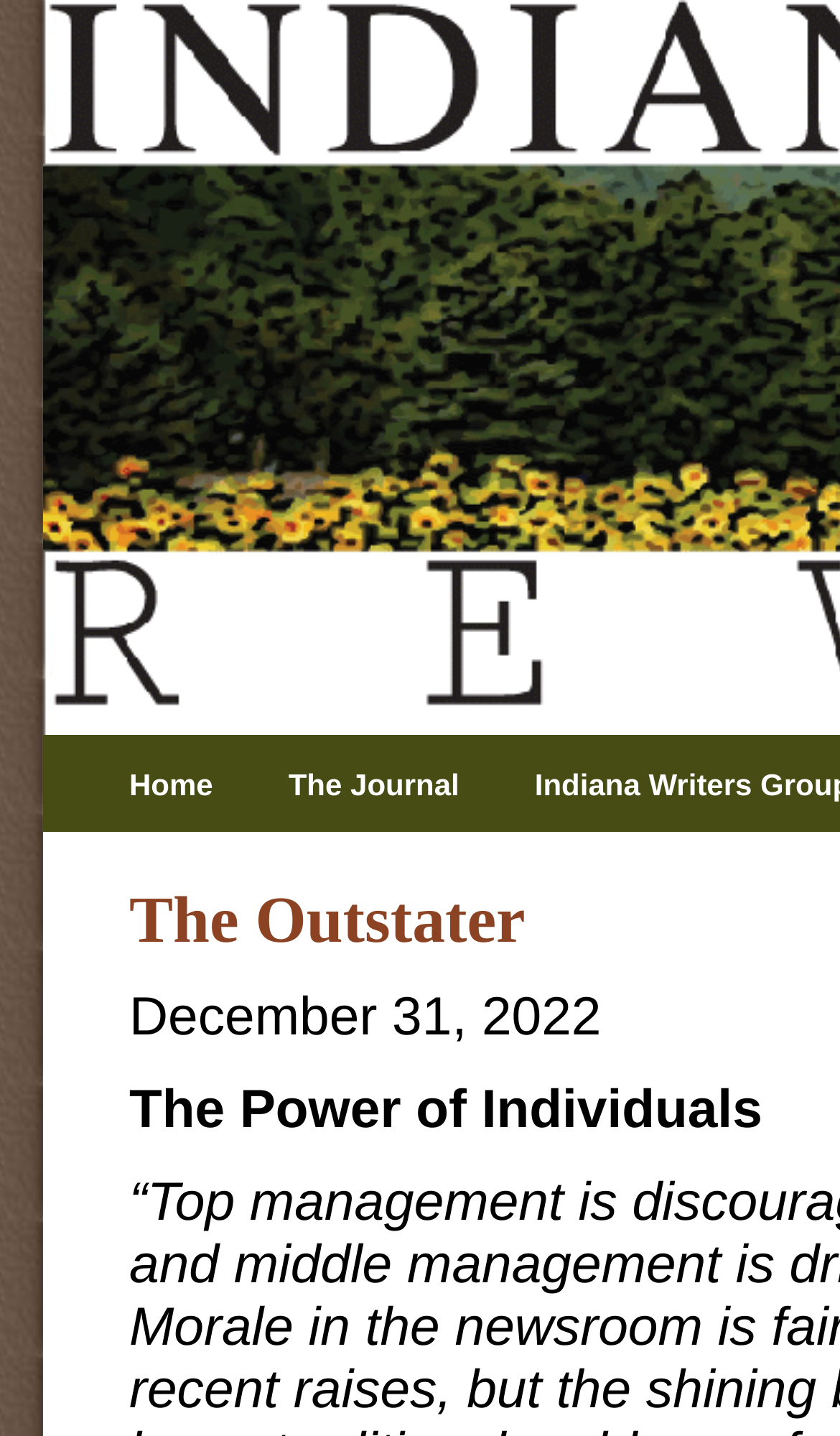Identify the bounding box for the element characterized by the following description: "Home".

[0.154, 0.534, 0.292, 0.558]